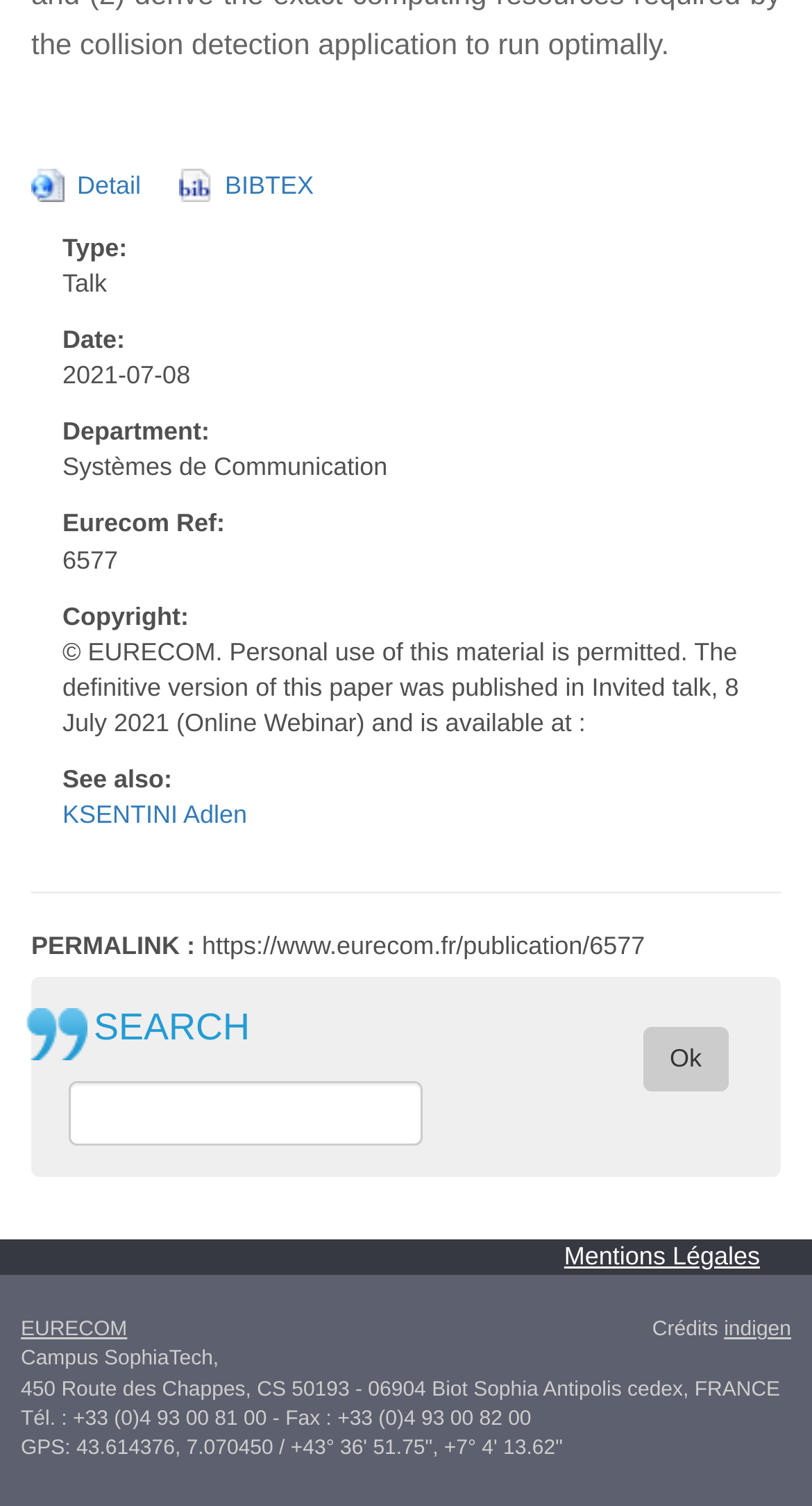Please answer the following question using a single word or phrase: 
What is the Eurecom reference number?

6577